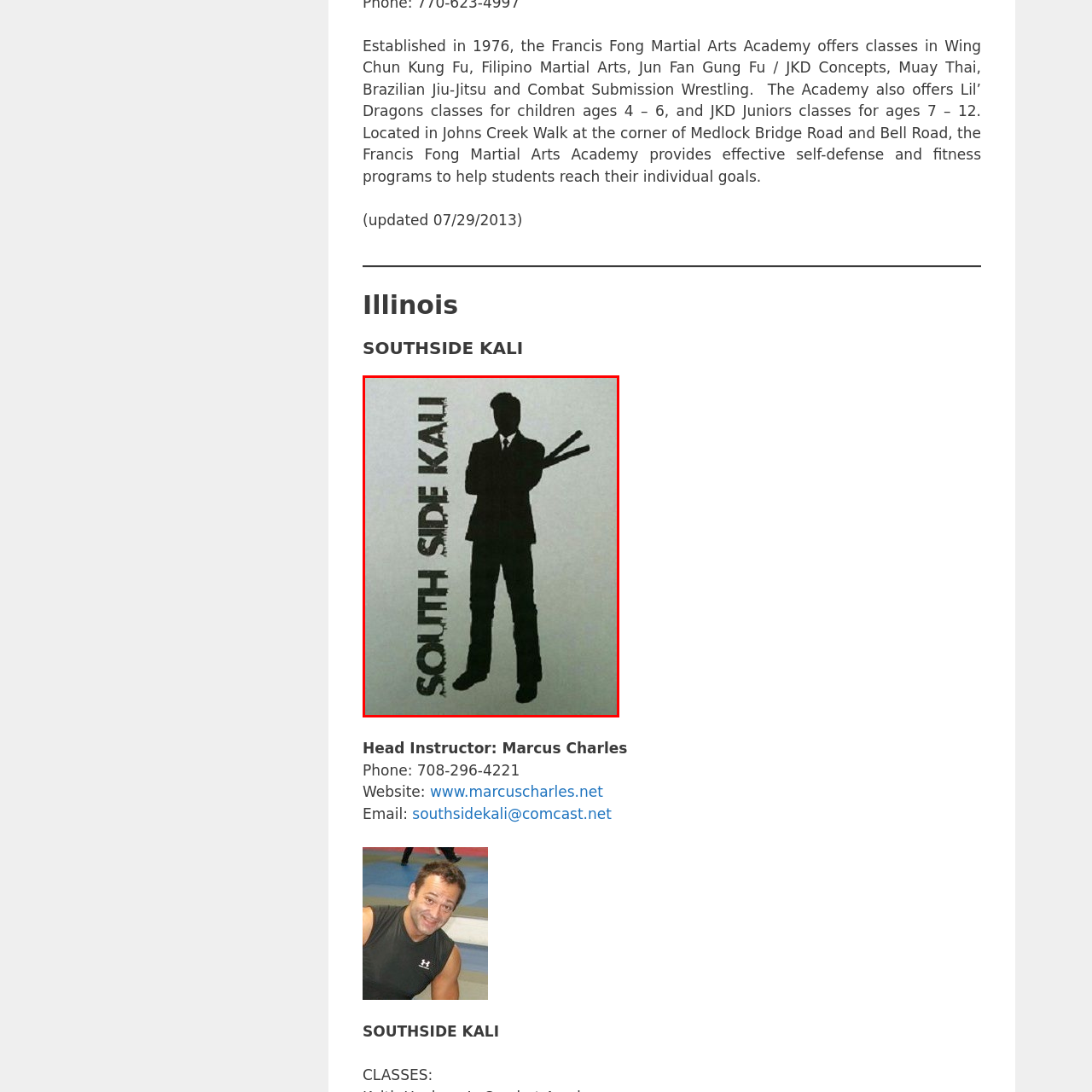Observe the image inside the red bounding box and answer briefly using a single word or phrase: What is the purpose of the training offered at the academy?

Self-defense and personal development